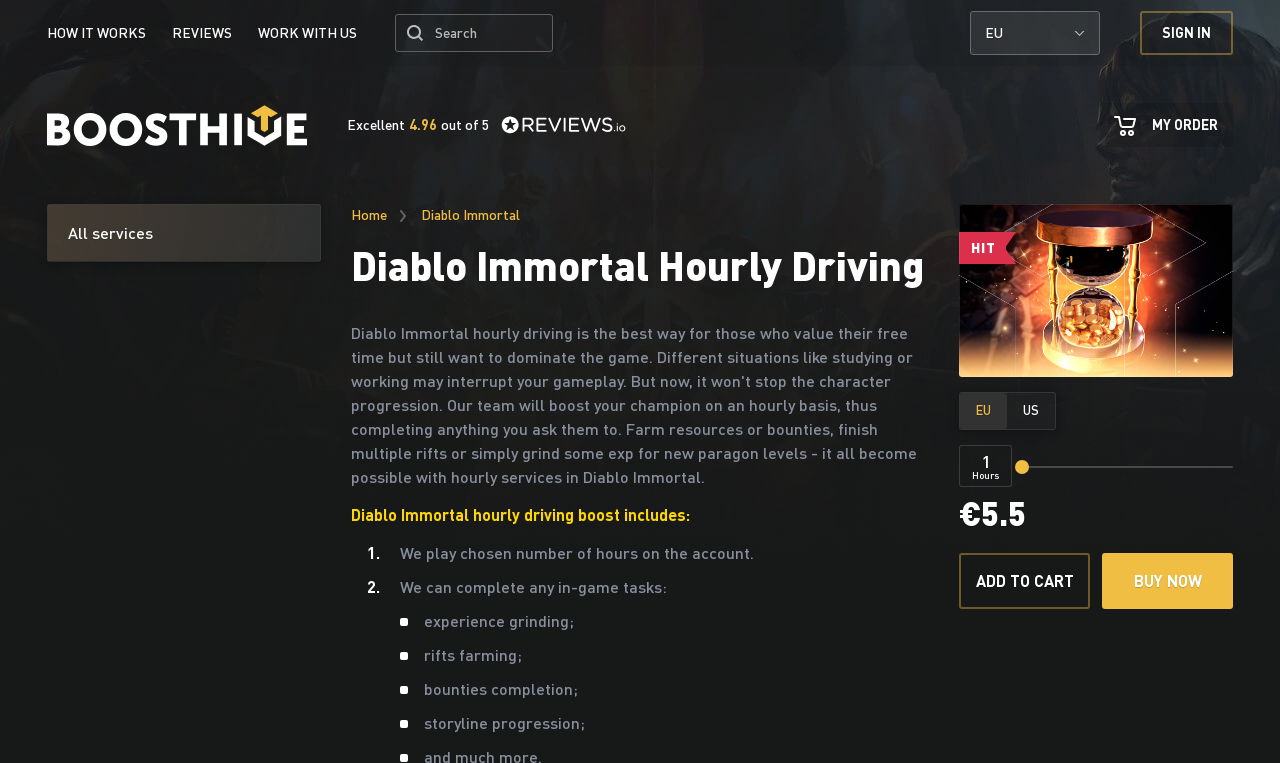Please predict the bounding box coordinates of the element's region where a click is necessary to complete the following instruction: "Add Diablo Immortal hourly driving boost to cart". The coordinates should be represented by four float numbers between 0 and 1, i.e., [left, top, right, bottom].

[0.749, 0.724, 0.852, 0.798]